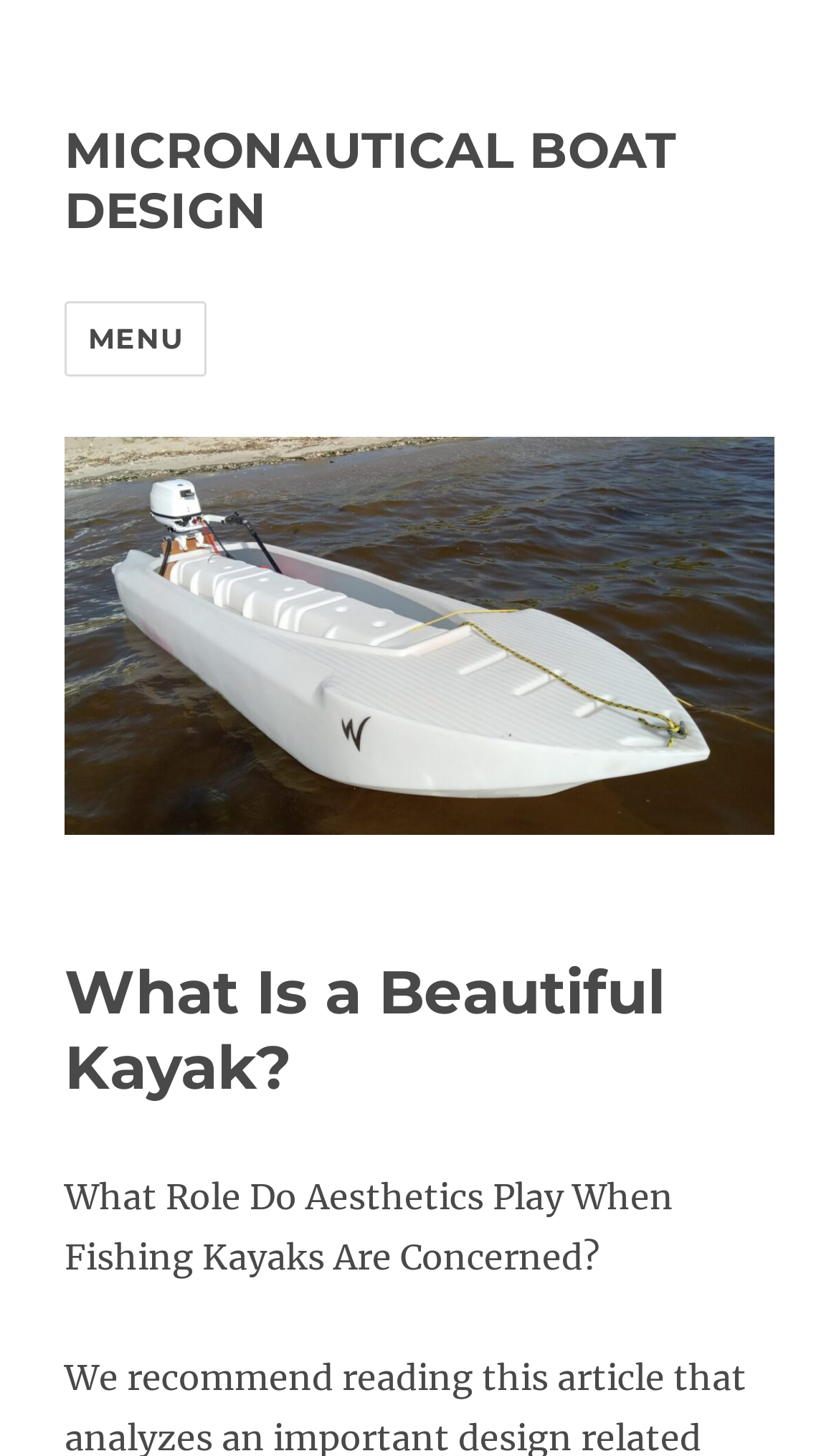Using the information in the image, give a comprehensive answer to the question: 
What is the name of the boat design company?

The name of the boat design company can be found in the top-left corner of the webpage, where it is written as a link and also as the text of an image. This suggests that the company's name is MICRONAUTICAL BOAT DESIGN.